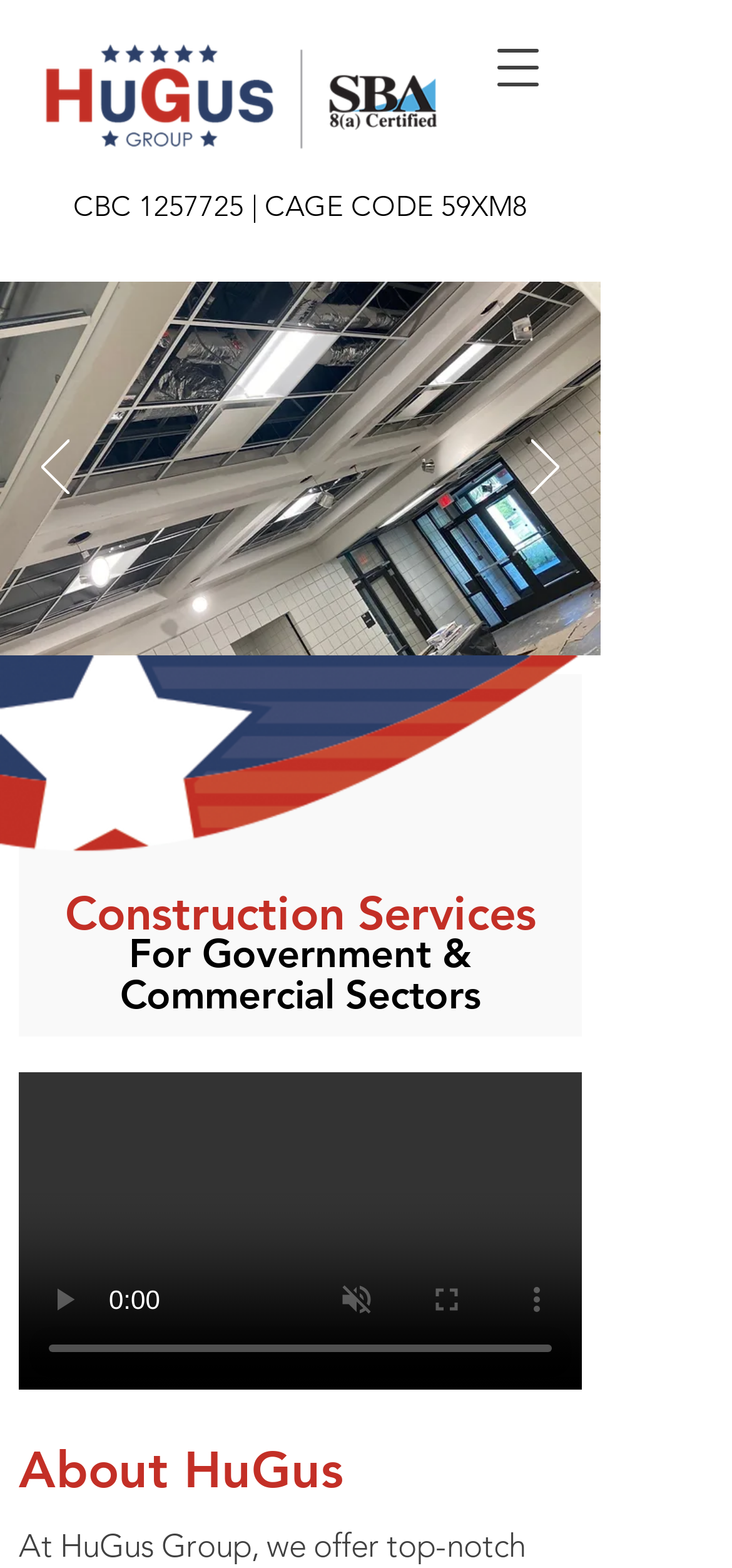Provide the bounding box coordinates of the HTML element this sentence describes: "aria-label="Next"". The bounding box coordinates consist of four float numbers between 0 and 1, i.e., [left, top, right, bottom].

[0.726, 0.28, 0.764, 0.319]